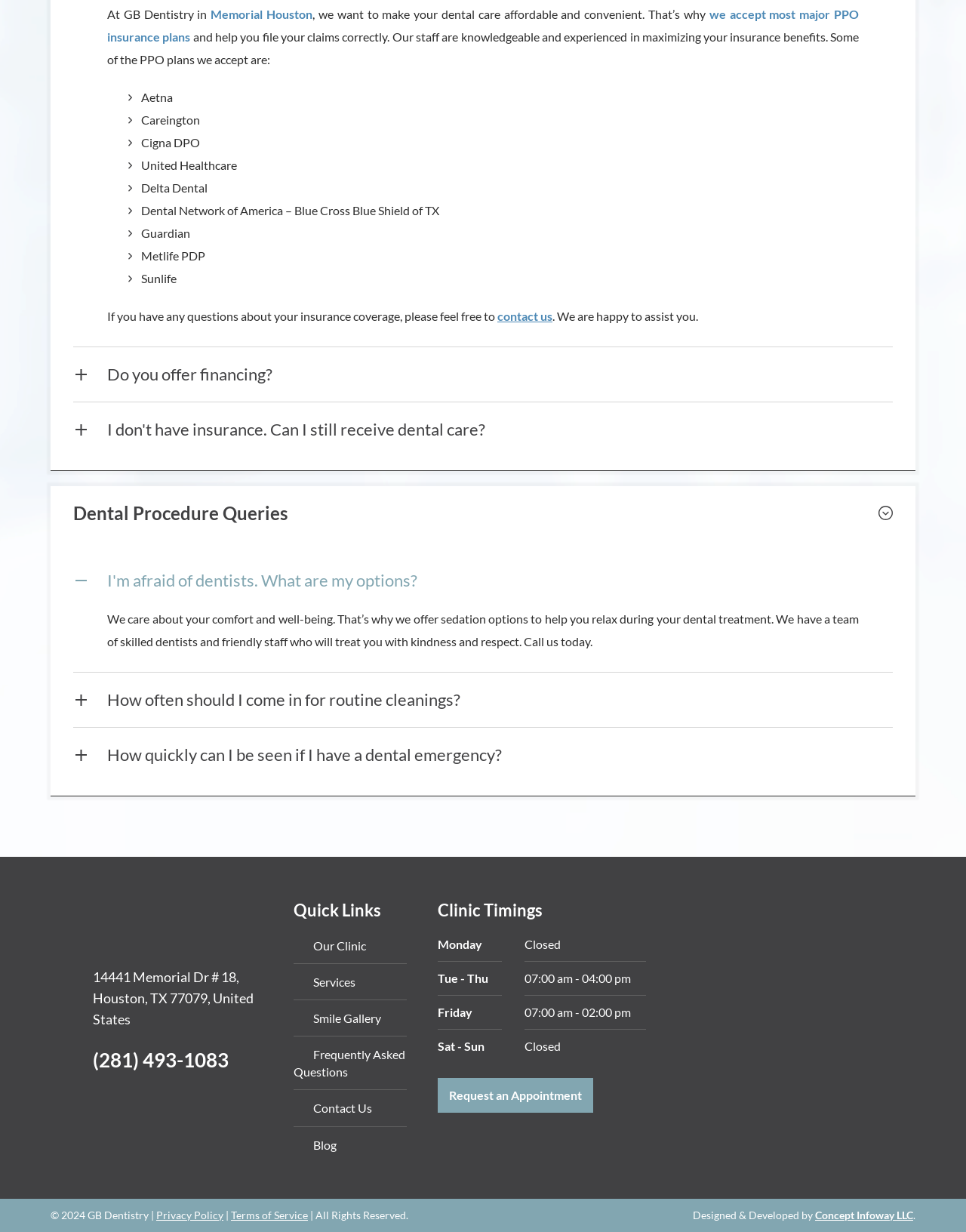Locate the bounding box coordinates of the UI element described by: "Do you offer financing?". The bounding box coordinates should consist of four float numbers between 0 and 1, i.e., [left, top, right, bottom].

[0.076, 0.282, 0.924, 0.326]